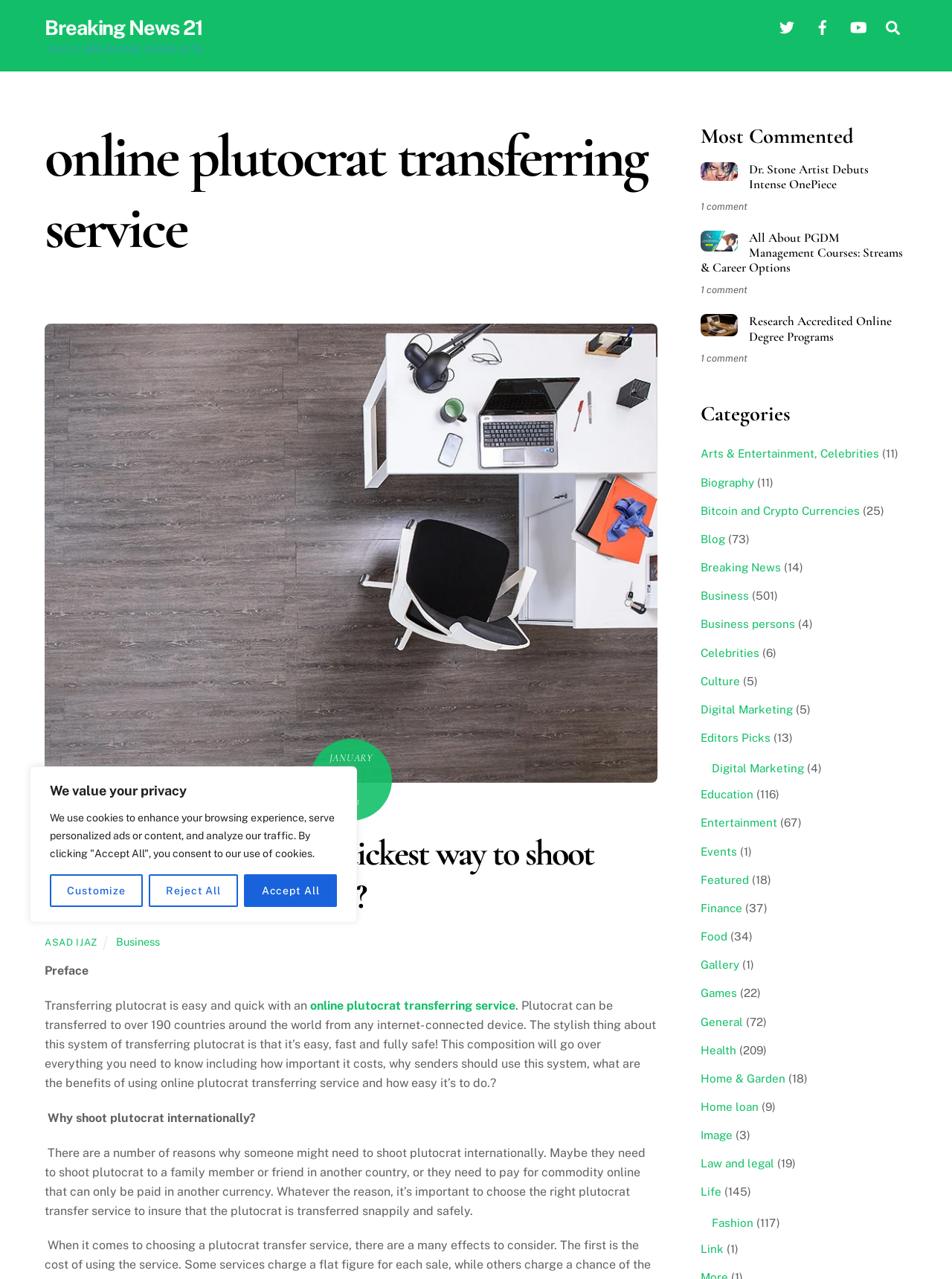Please find the bounding box coordinates of the clickable region needed to complete the following instruction: "Search for something". The bounding box coordinates must consist of four float numbers between 0 and 1, i.e., [left, top, right, bottom].

[0.923, 0.009, 0.953, 0.033]